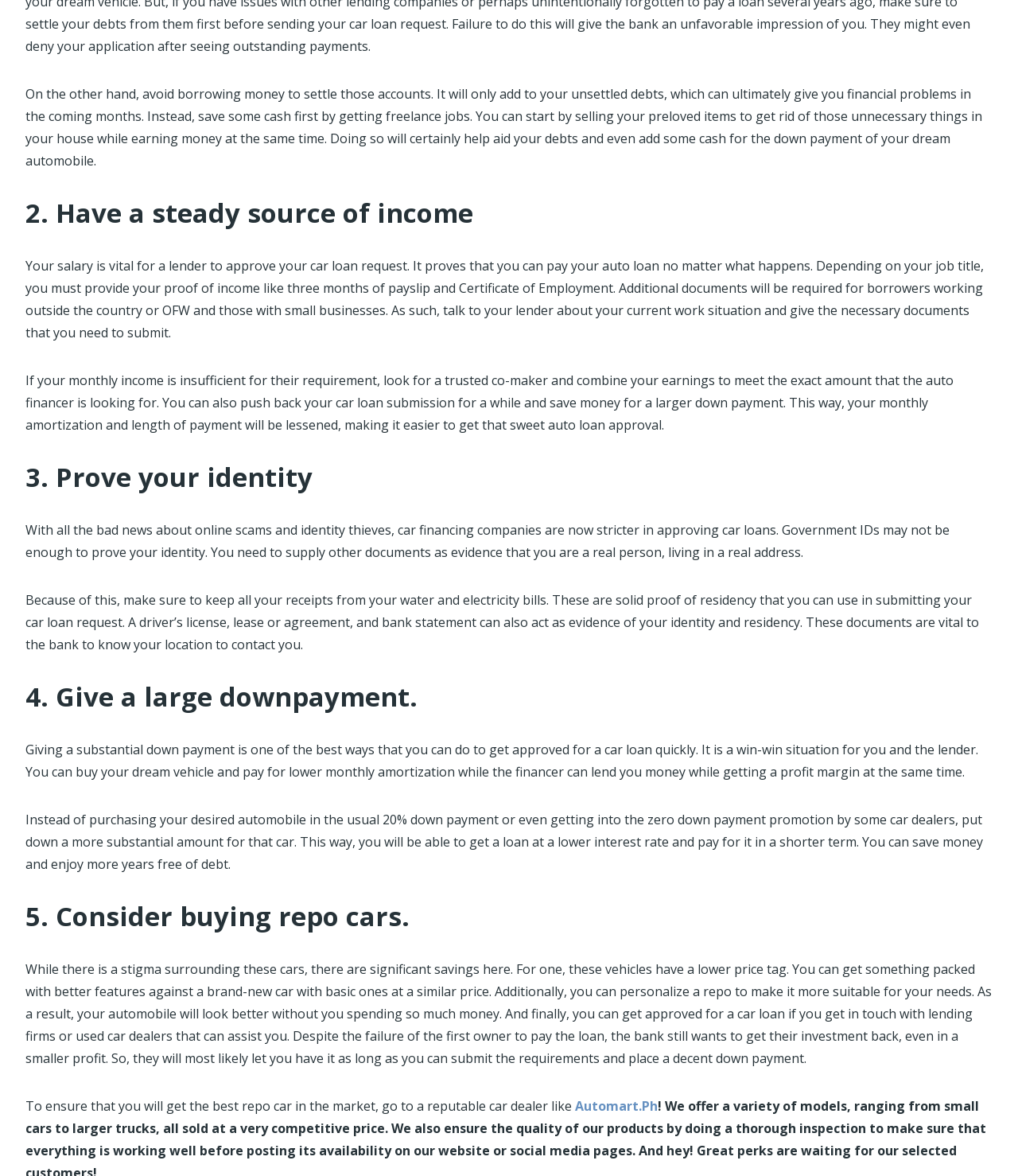What type of documents may be required for borrowers working outside the country?
Using the image as a reference, answer with just one word or a short phrase.

Additional documents